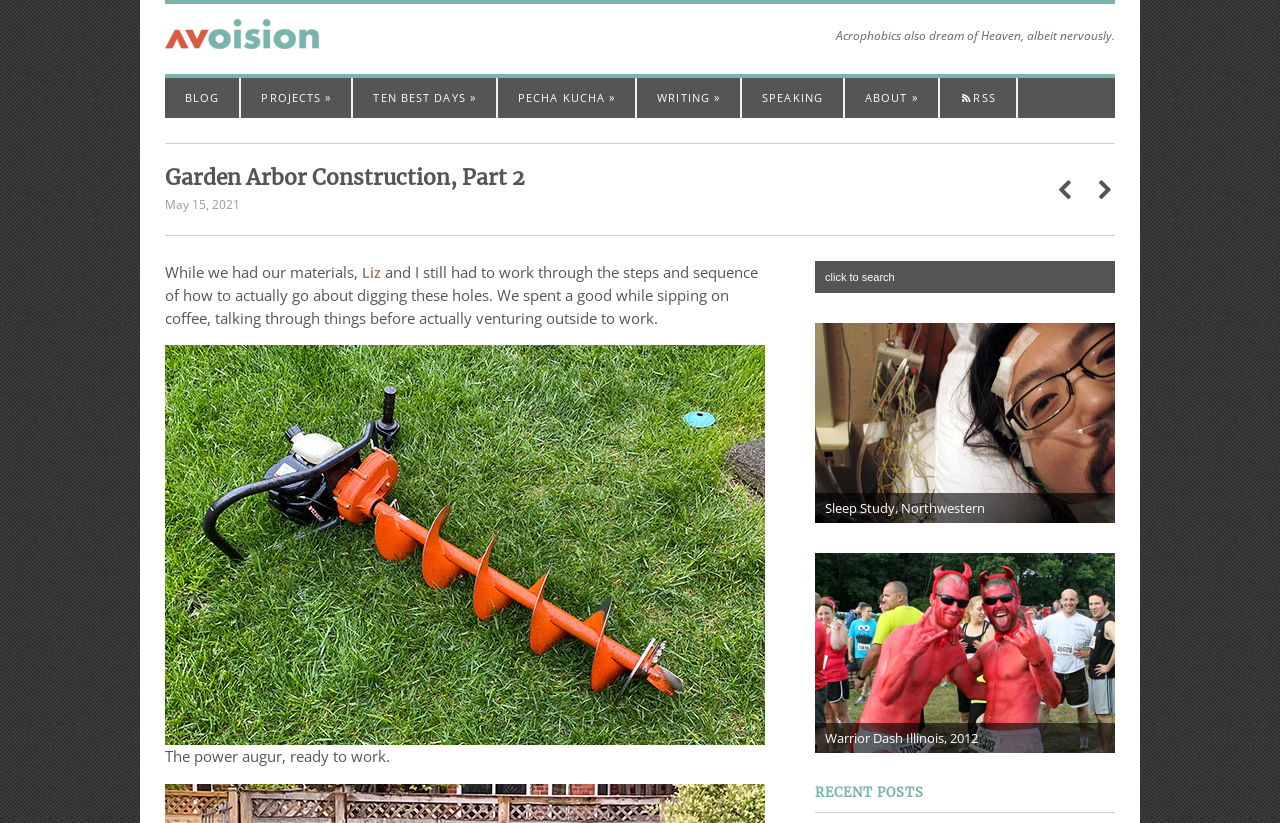Identify and extract the main heading from the webpage.

Garden Arbor Construction, Part 2